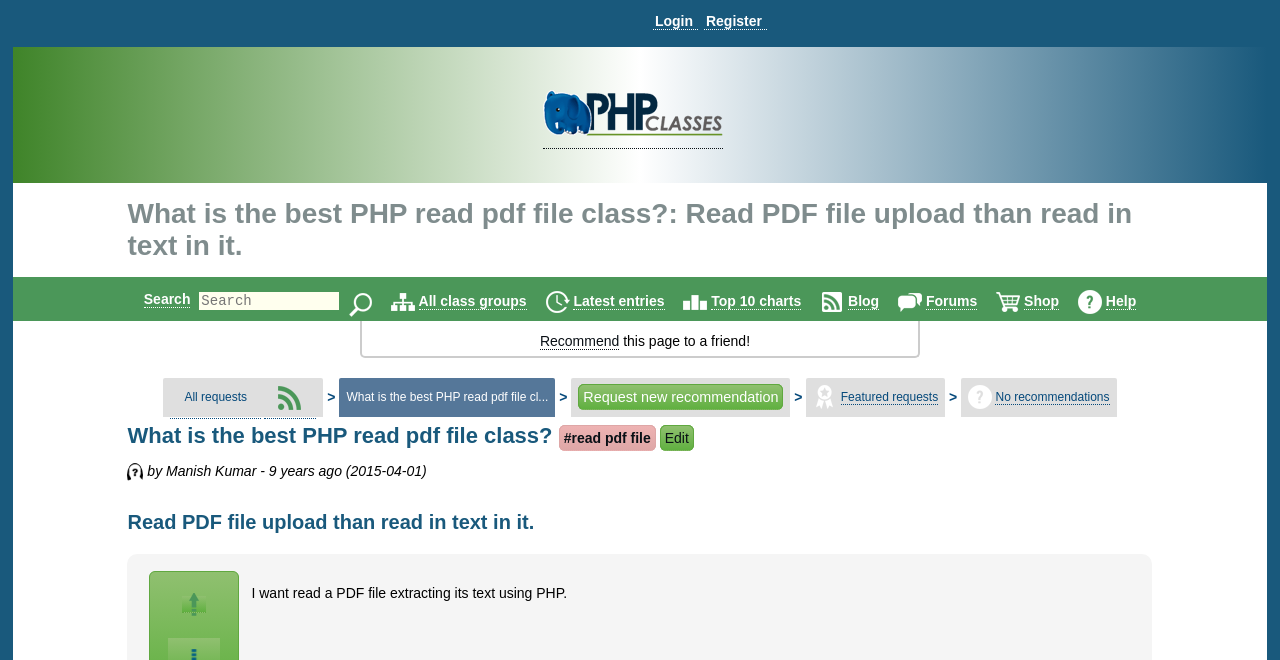Locate the bounding box coordinates of the region to be clicked to comply with the following instruction: "View All class groups". The coordinates must be four float numbers between 0 and 1, in the form [left, top, right, bottom].

[0.327, 0.444, 0.411, 0.469]